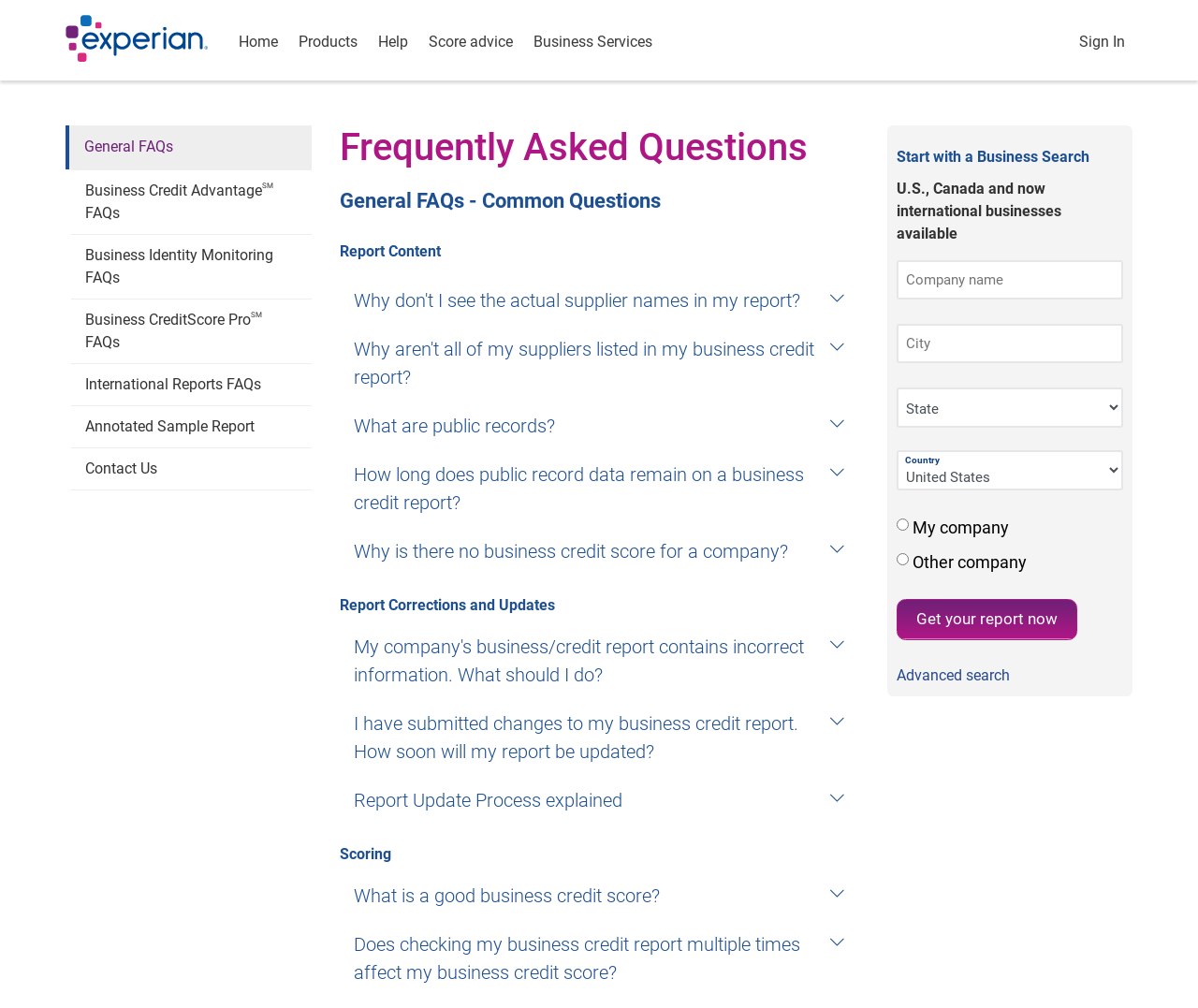Can you find and generate the webpage's heading?

Frequently Asked Questions